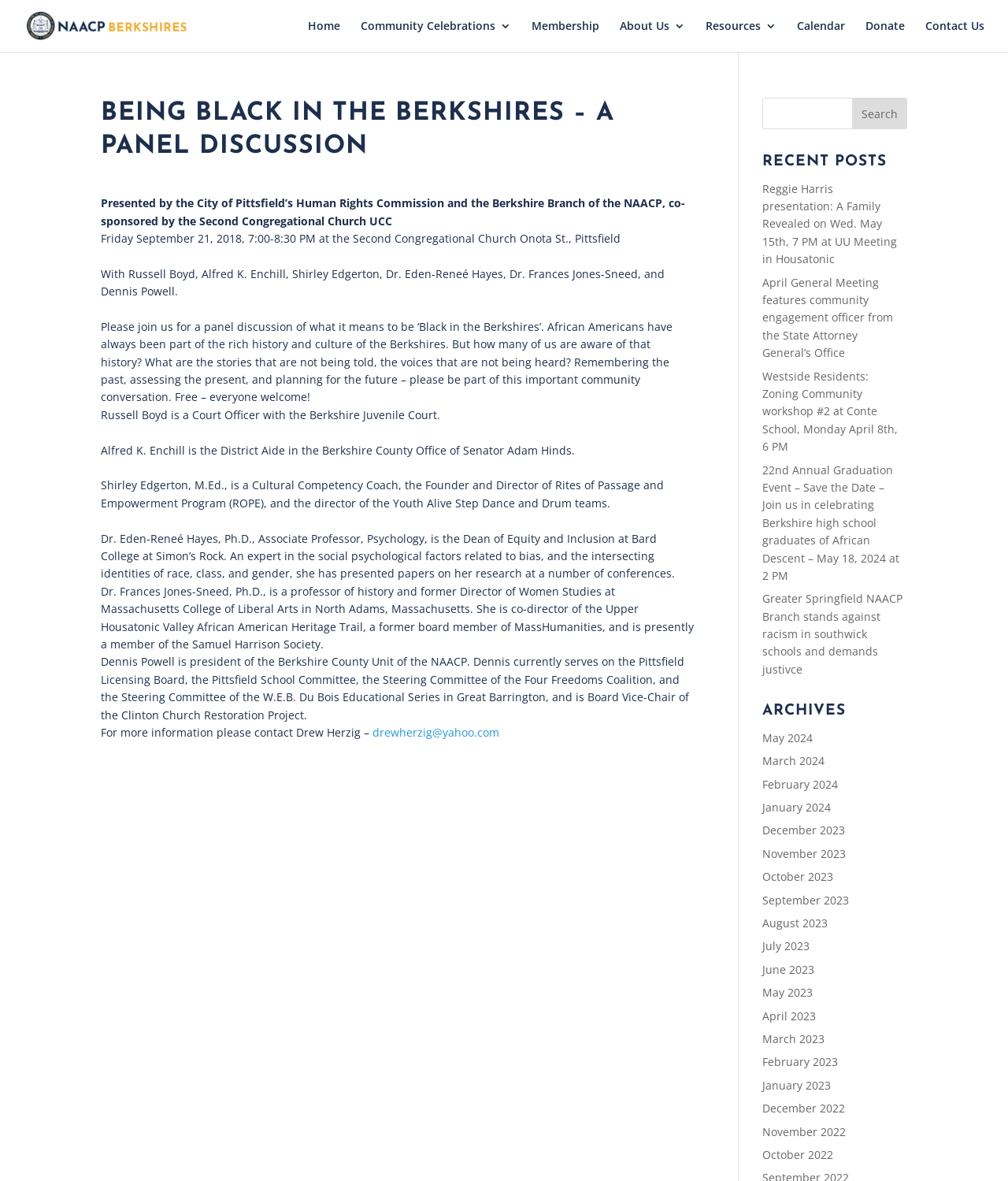Who is the Dean of Equity and Inclusion at Bard College at Simon’s Rock?
Look at the webpage screenshot and answer the question with a detailed explanation.

By reading the webpage content, I found that Dr. Eden-Reneé Hayes is the Dean of Equity and Inclusion at Bard College at Simon’s Rock. This information is provided in the text that describes the panelists.